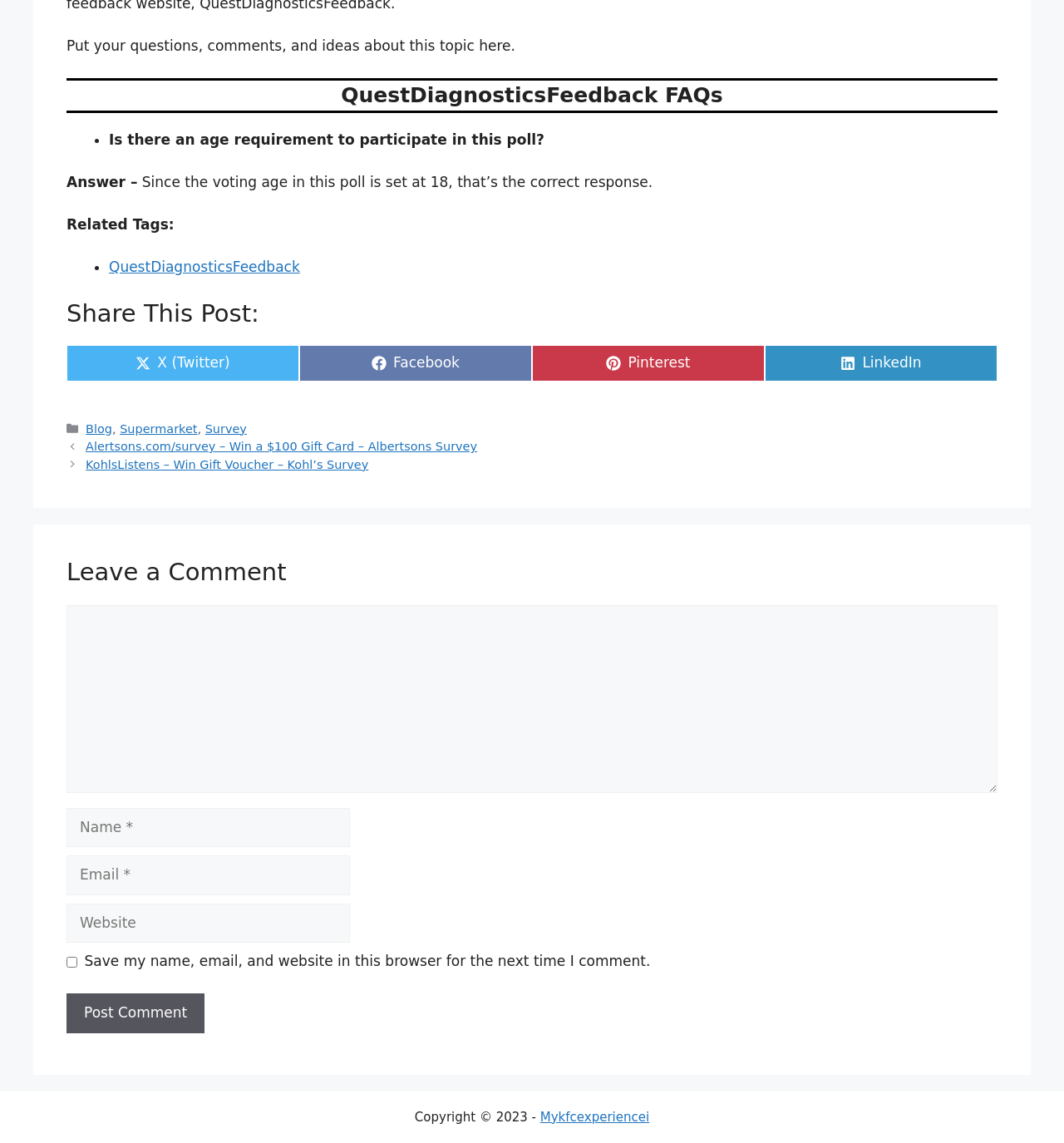Can you determine the bounding box coordinates of the area that needs to be clicked to fulfill the following instruction: "Leave a comment"?

[0.062, 0.488, 0.938, 0.515]